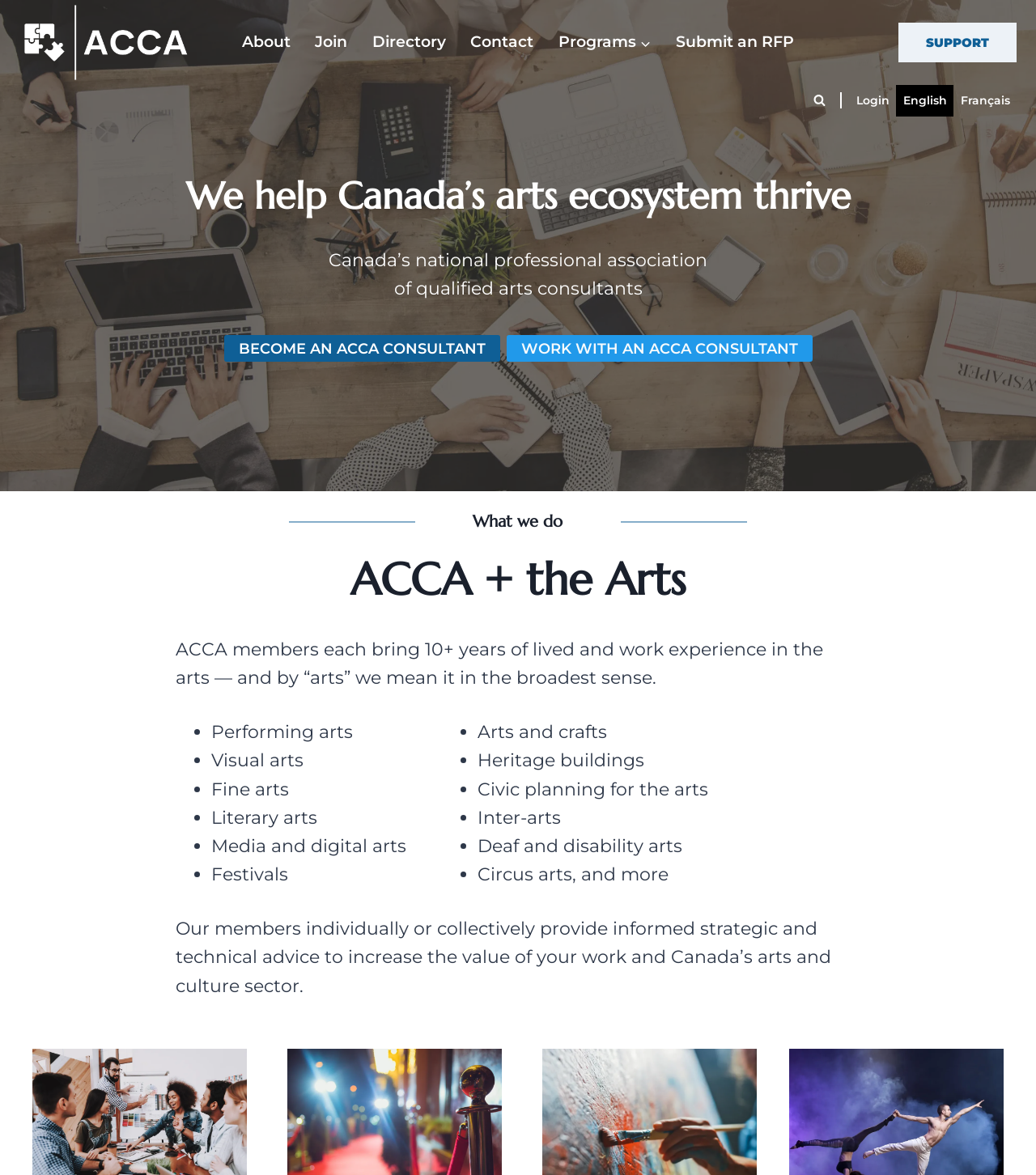Indicate the bounding box coordinates of the element that must be clicked to execute the instruction: "Learn more about becoming an ACCA consultant". The coordinates should be given as four float numbers between 0 and 1, i.e., [left, top, right, bottom].

[0.216, 0.285, 0.482, 0.308]